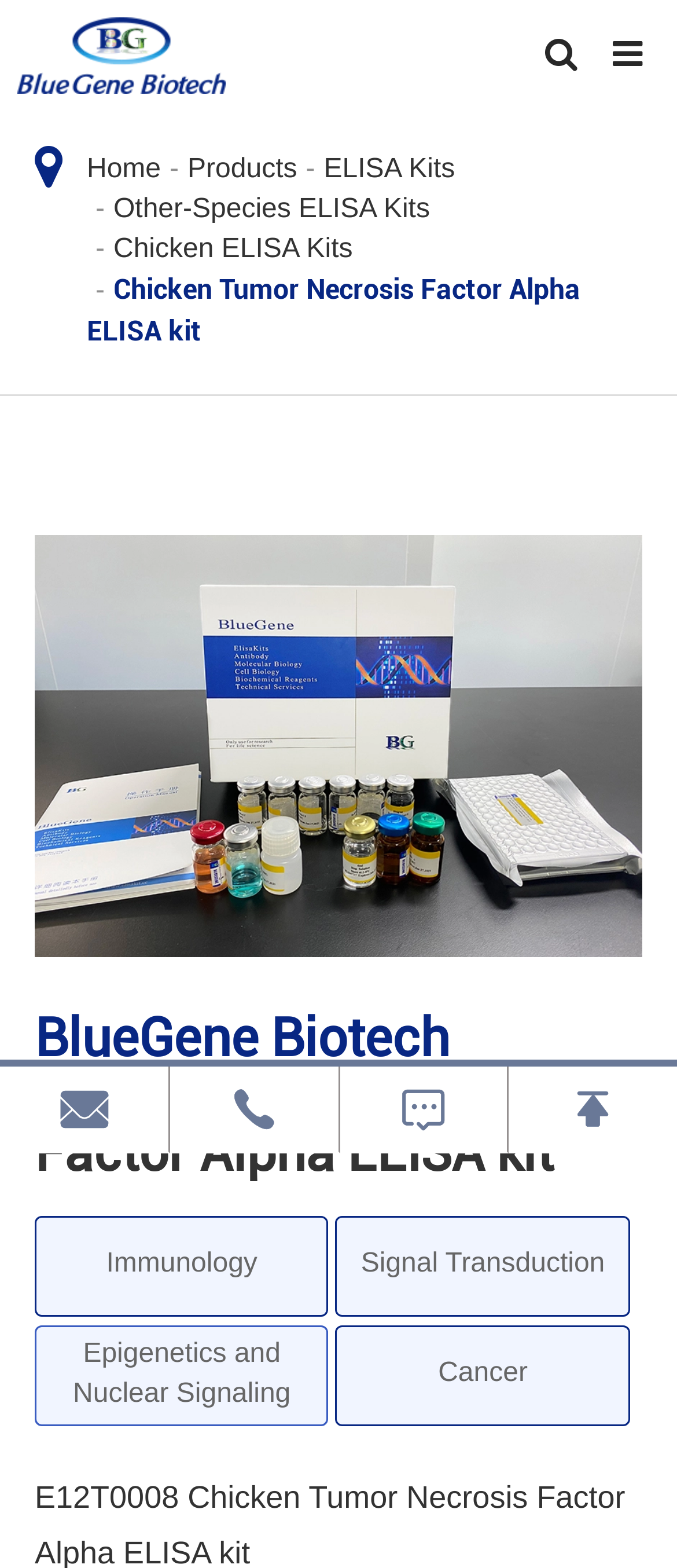Explain the webpage's design and content in an elaborate manner.

The webpage is about the Bovine Cluster of Differentiation 8 ELISA kit, but the main content is actually about the Chicken Tumor Necrosis Factor Alpha ELISA kit. 

At the top left, there is a logo of Shanghai BlueGene Biotech CO., LTD., which is also a clickable link. Next to the logo, there are several navigation links, including "Home", "Products", "ELISA Kits", and "Other-Species ELISA Kits". 

Below the navigation links, there is a prominent image related to bovine serum albumin ELISA. 

The main heading of the page is "BlueGene Biotech Chicken Tumor Necrosis Factor Alpha ELISA kit", which is located below the image. 

On the right side of the page, there are several links categorized by research areas, including "Immunology", "Signal Transduction", "Epigenetics and Nuclear Signaling", and "Cancer". 

At the bottom of the page, there are four social media links, represented by icons, and a phone number "400-882-6373" is displayed next to them.